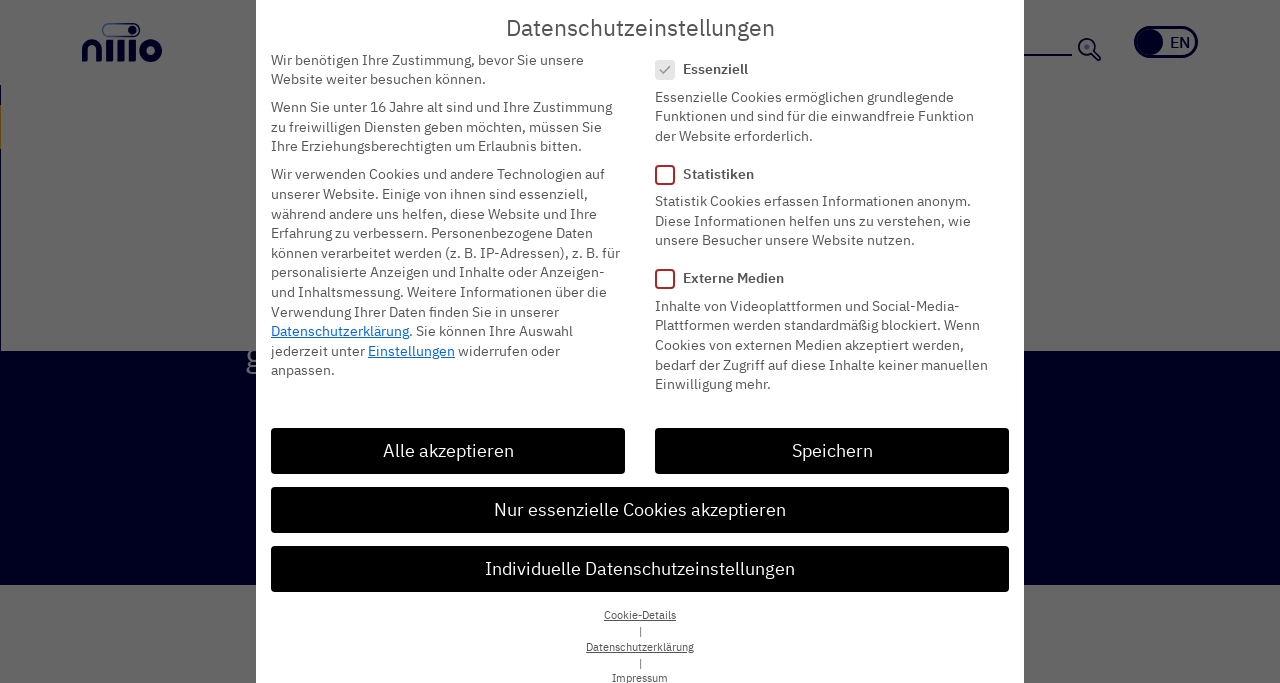Point out the bounding box coordinates of the section to click in order to follow this instruction: "Switch to English".

[0.886, 0.037, 0.936, 0.084]